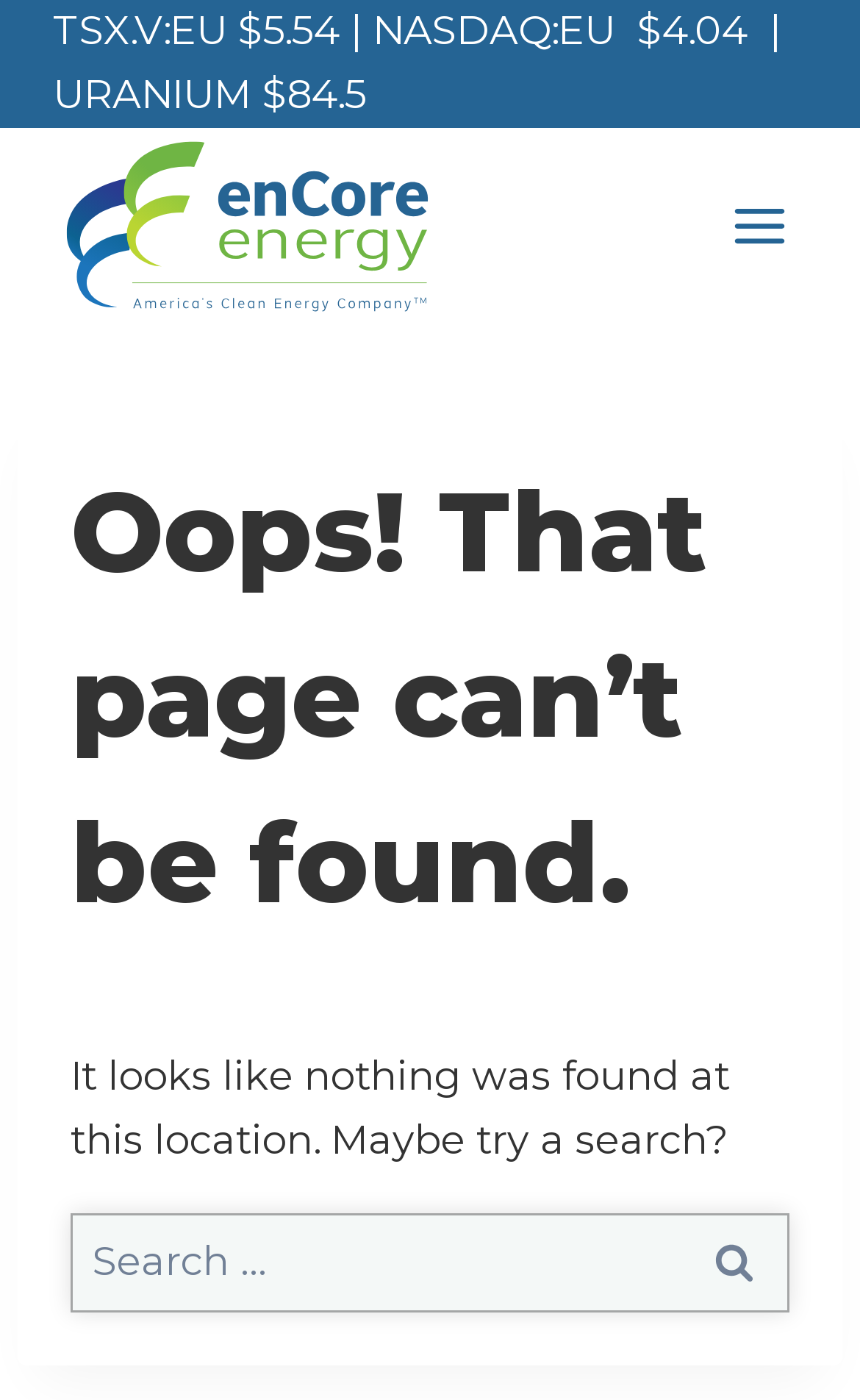What is the error message displayed on the webpage?
Observe the image and answer the question with a one-word or short phrase response.

Oops! That page can’t be found.